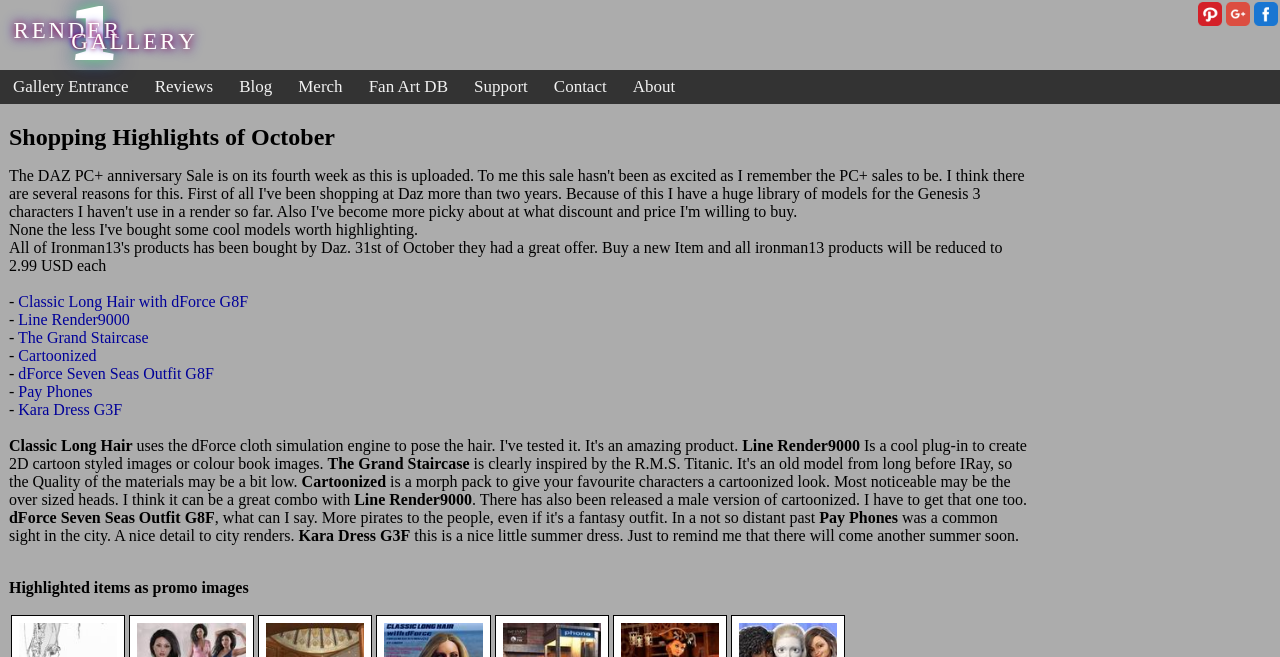Locate the bounding box coordinates of the area to click to fulfill this instruction: "Explore the Fan Art DB". The bounding box should be presented as four float numbers between 0 and 1, in the order [left, top, right, bottom].

[0.278, 0.107, 0.36, 0.159]